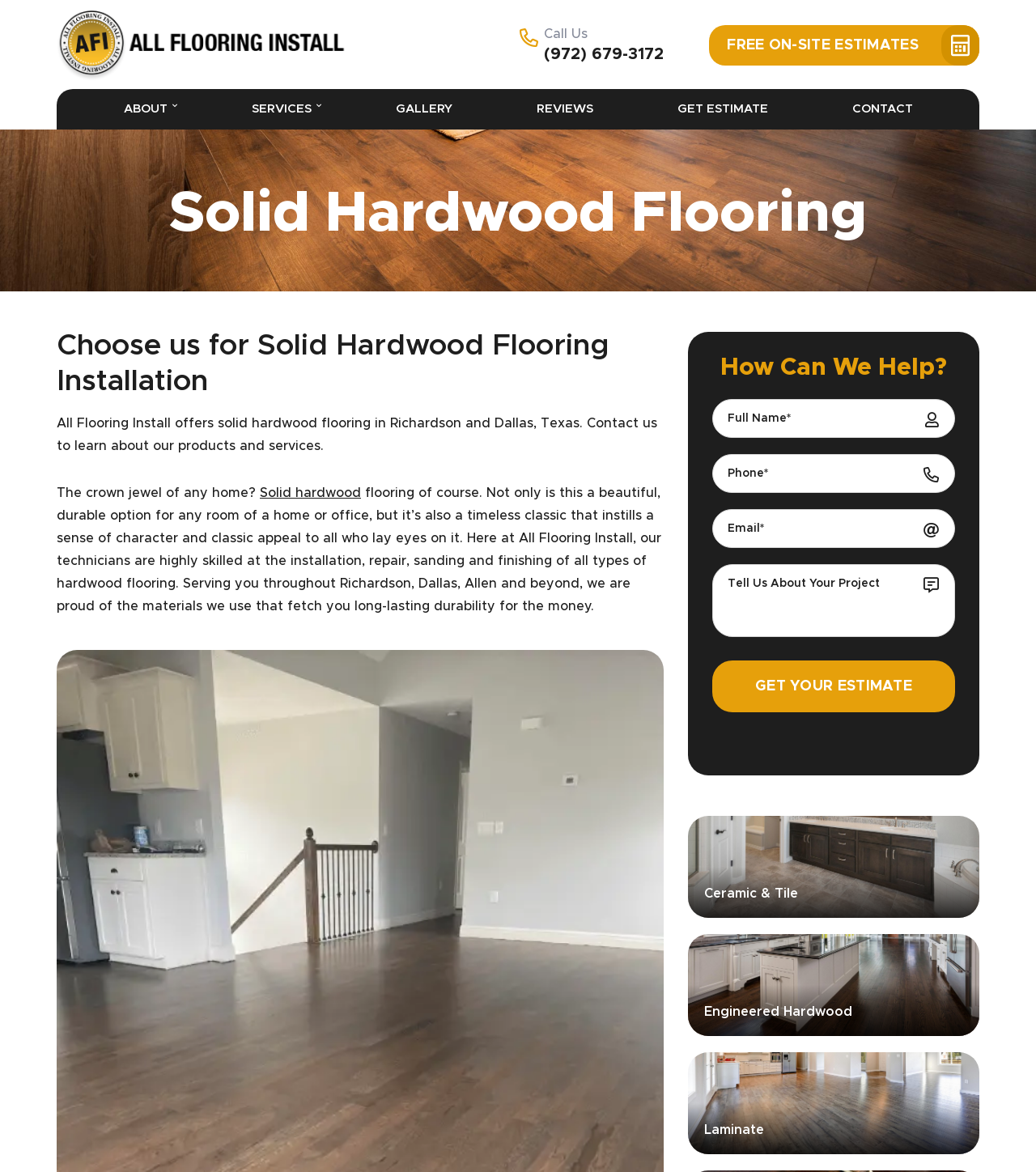Determine the bounding box coordinates of the region to click in order to accomplish the following instruction: "Read the article about Kalibud_26". Provide the coordinates as four float numbers between 0 and 1, specifically [left, top, right, bottom].

None